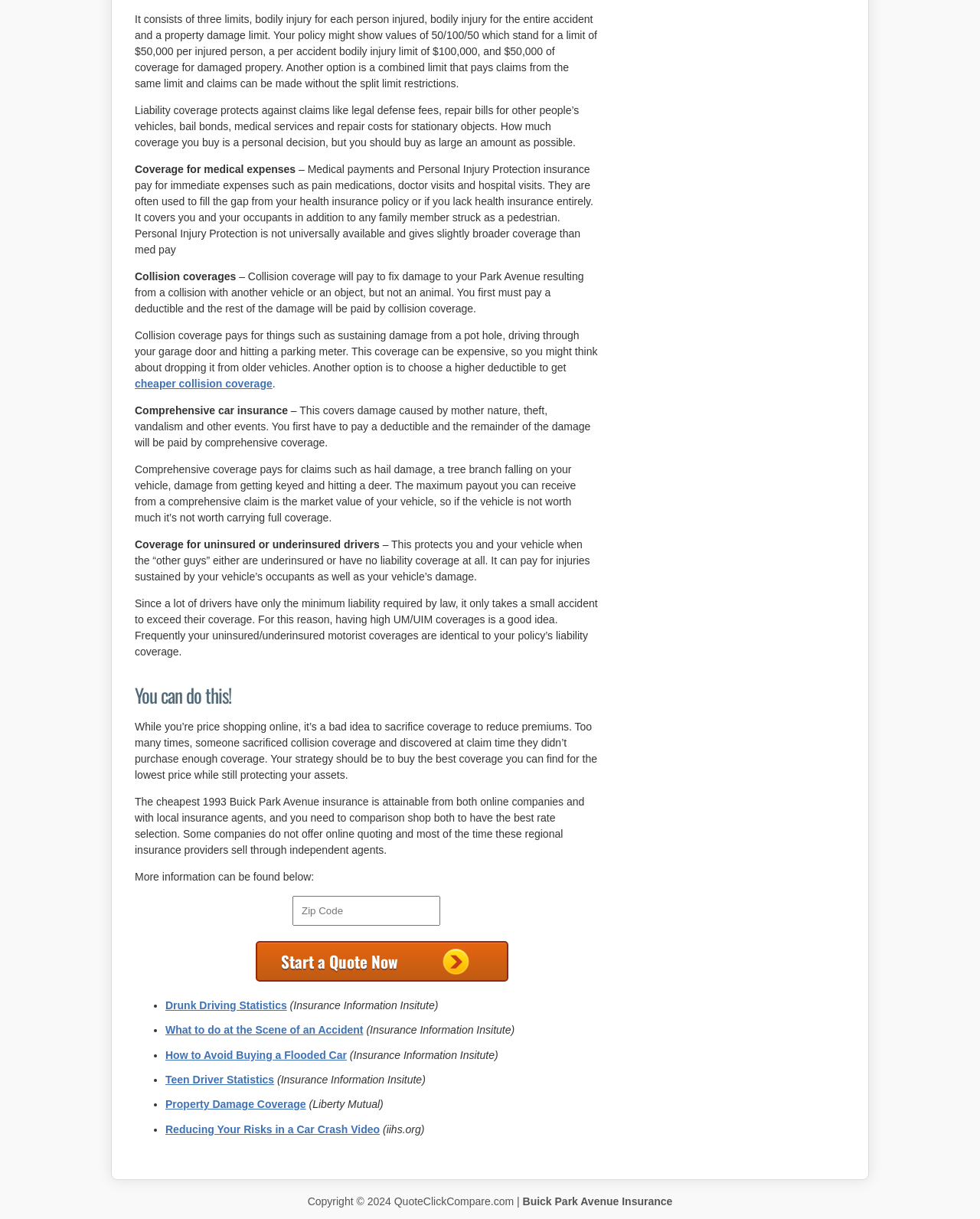Please identify the bounding box coordinates for the region that you need to click to follow this instruction: "Read about property damage coverage".

[0.169, 0.901, 0.312, 0.911]